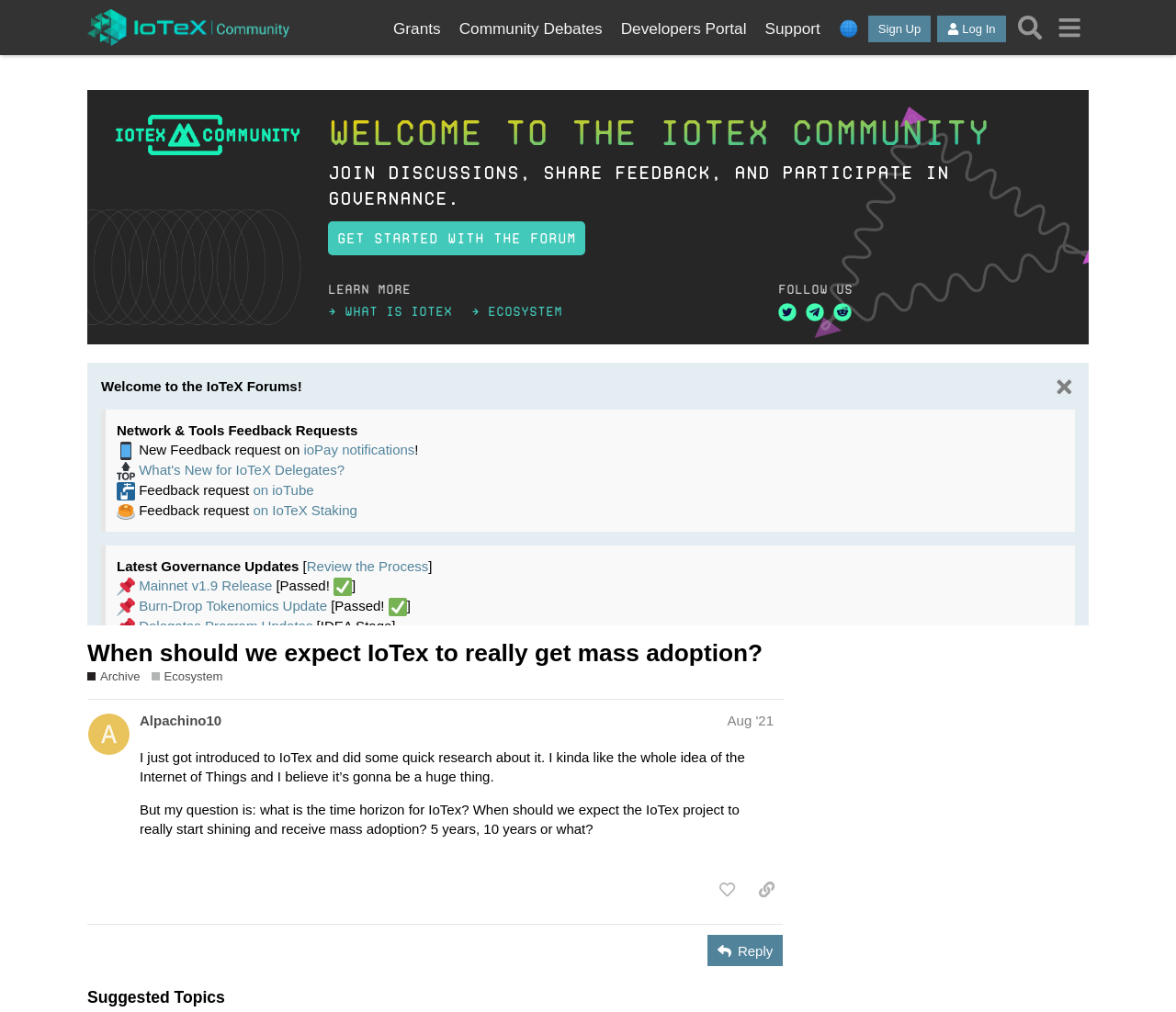Identify the bounding box of the UI element described as follows: "Ecosystem". Provide the coordinates as four float numbers in the range of 0 to 1 [left, top, right, bottom].

[0.129, 0.66, 0.189, 0.677]